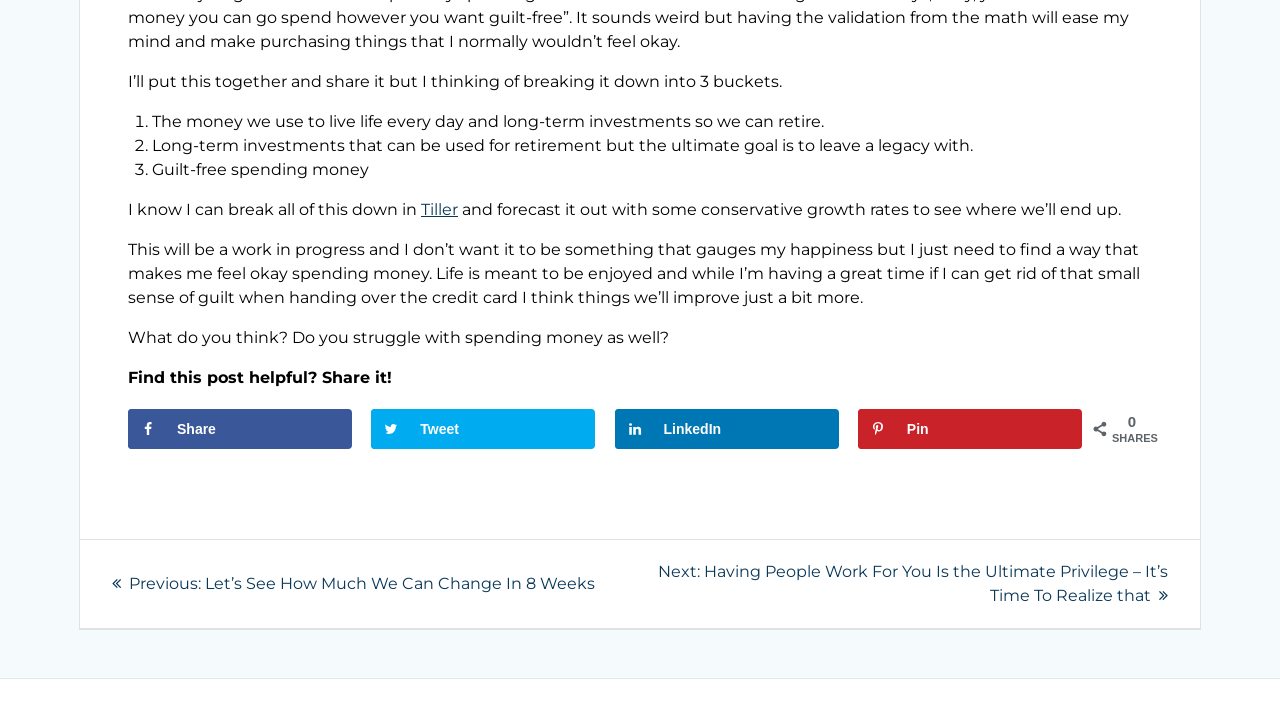How many links are there in the post navigation section?
Using the information from the image, give a concise answer in one word or a short phrase.

2